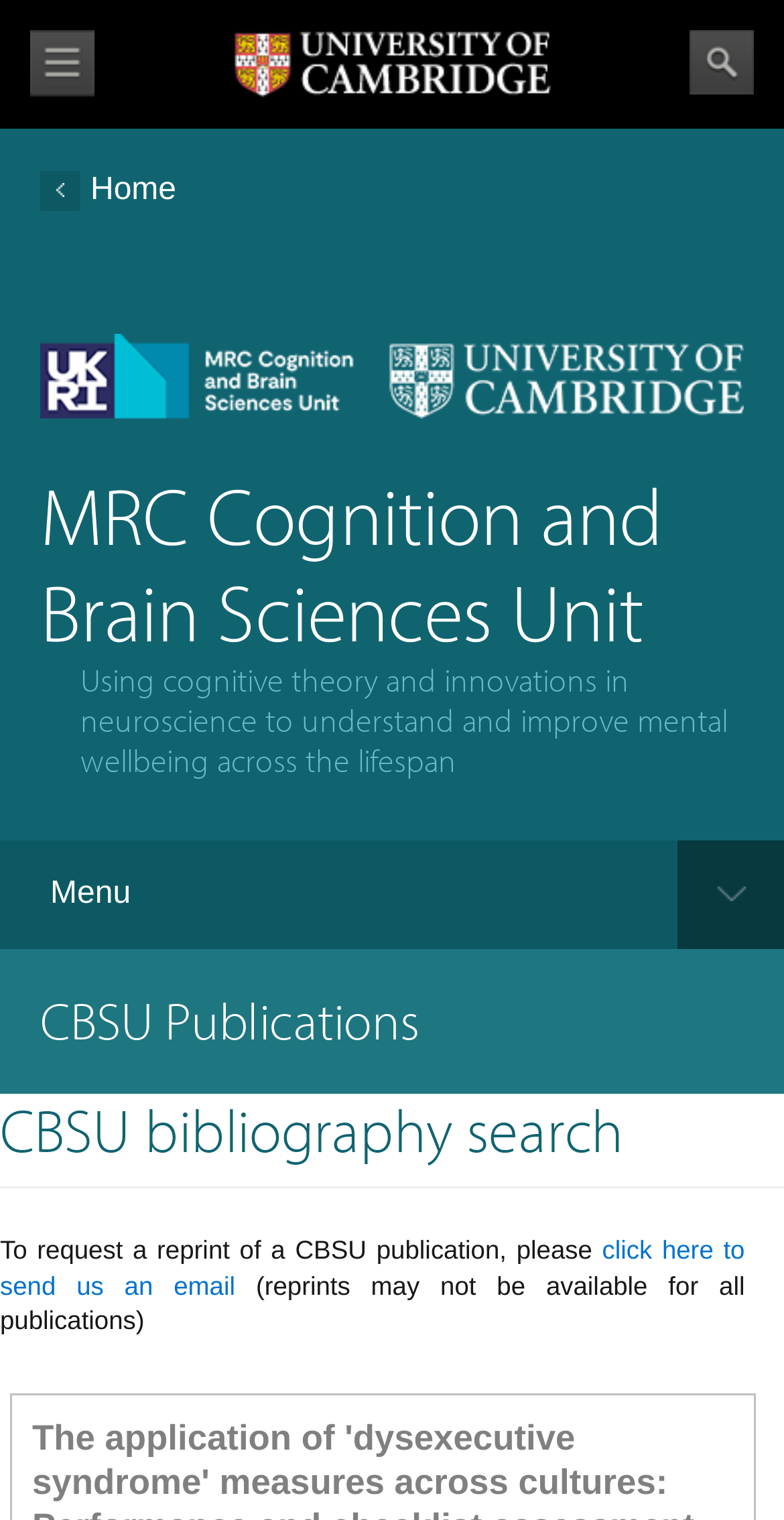What is the name of the bibliography search?
Using the picture, provide a one-word or short phrase answer.

CBSU bibliography search